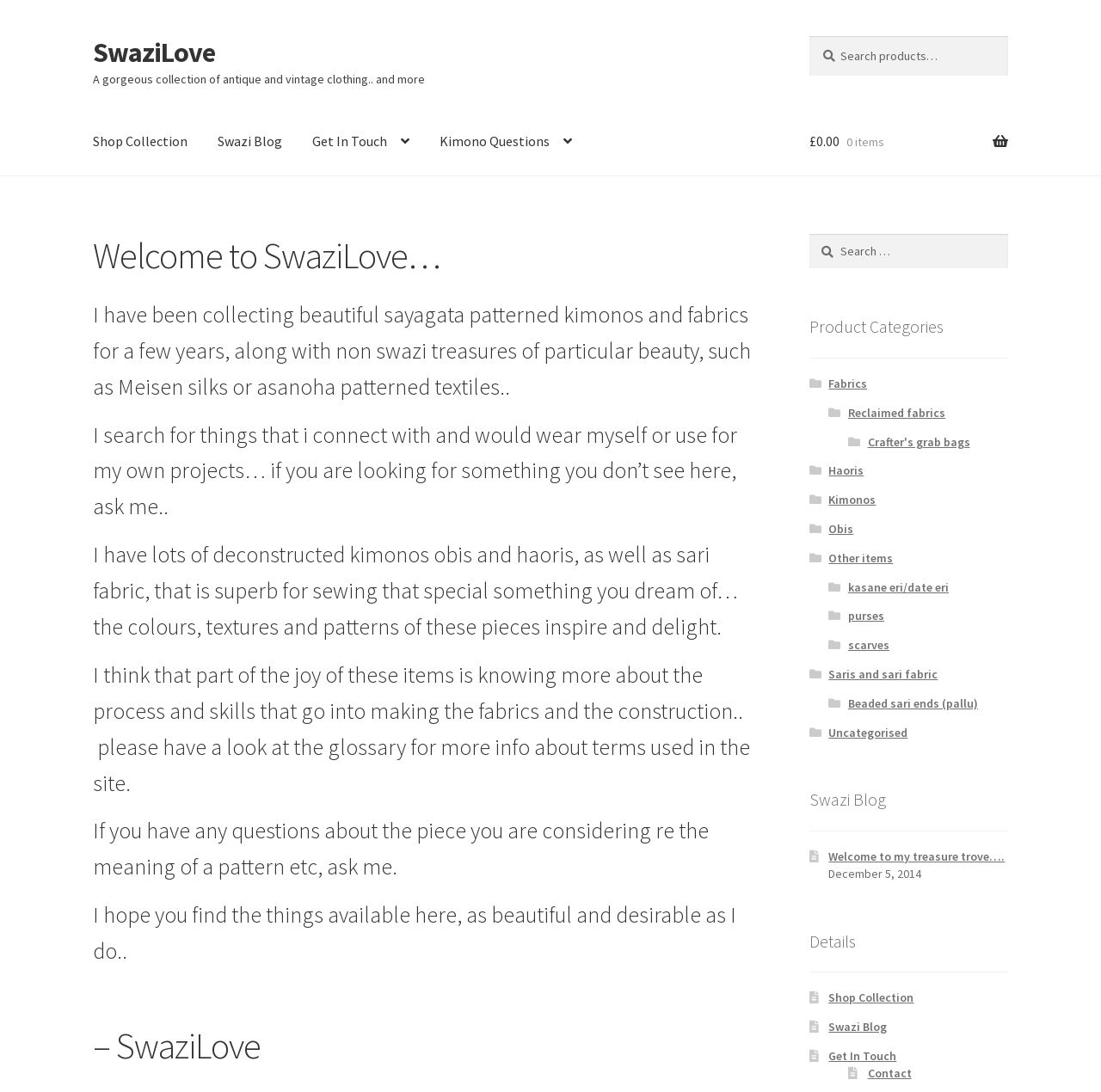Please indicate the bounding box coordinates for the clickable area to complete the following task: "View fabrics". The coordinates should be specified as four float numbers between 0 and 1, i.e., [left, top, right, bottom].

[0.753, 0.344, 0.788, 0.358]